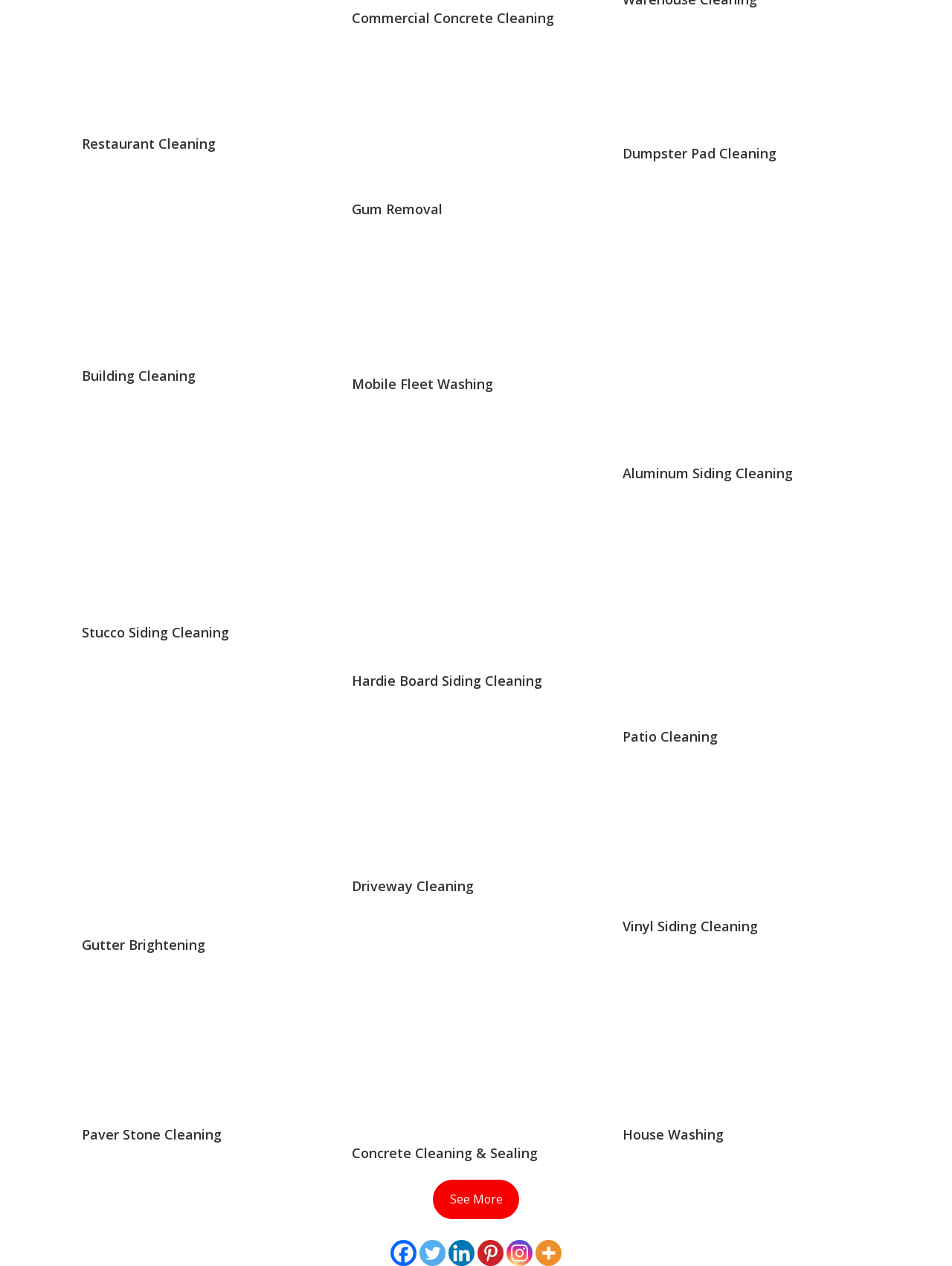Identify the bounding box coordinates for the region of the element that should be clicked to carry out the instruction: "Visit the BLOG page". The bounding box coordinates should be four float numbers between 0 and 1, i.e., [left, top, right, bottom].

None